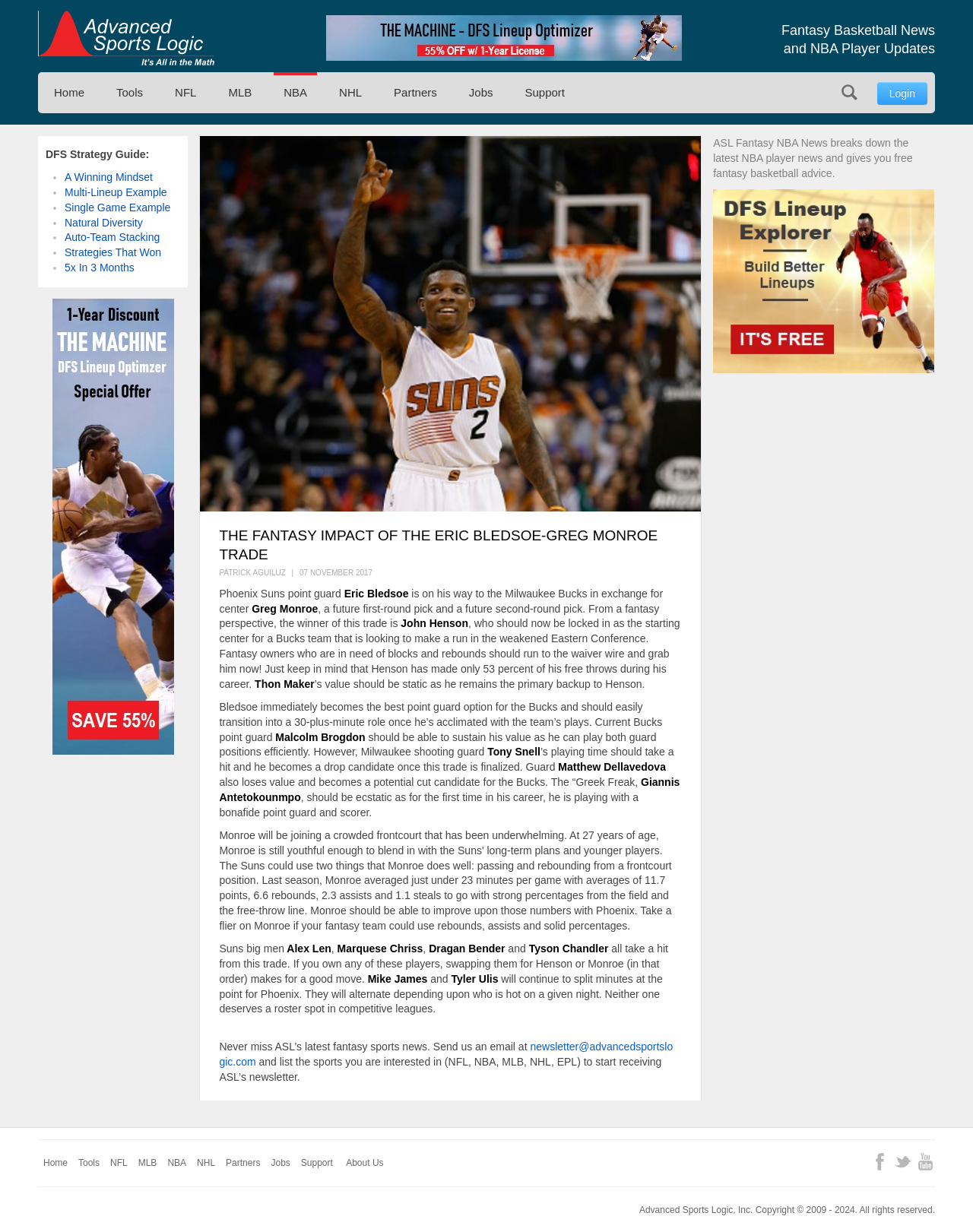Given the element description Strategies That Won, specify the bounding box coordinates of the corresponding UI element in the format (top-left x, top-left y, bottom-right x, bottom-right y). All values must be between 0 and 1.

[0.066, 0.2, 0.166, 0.21]